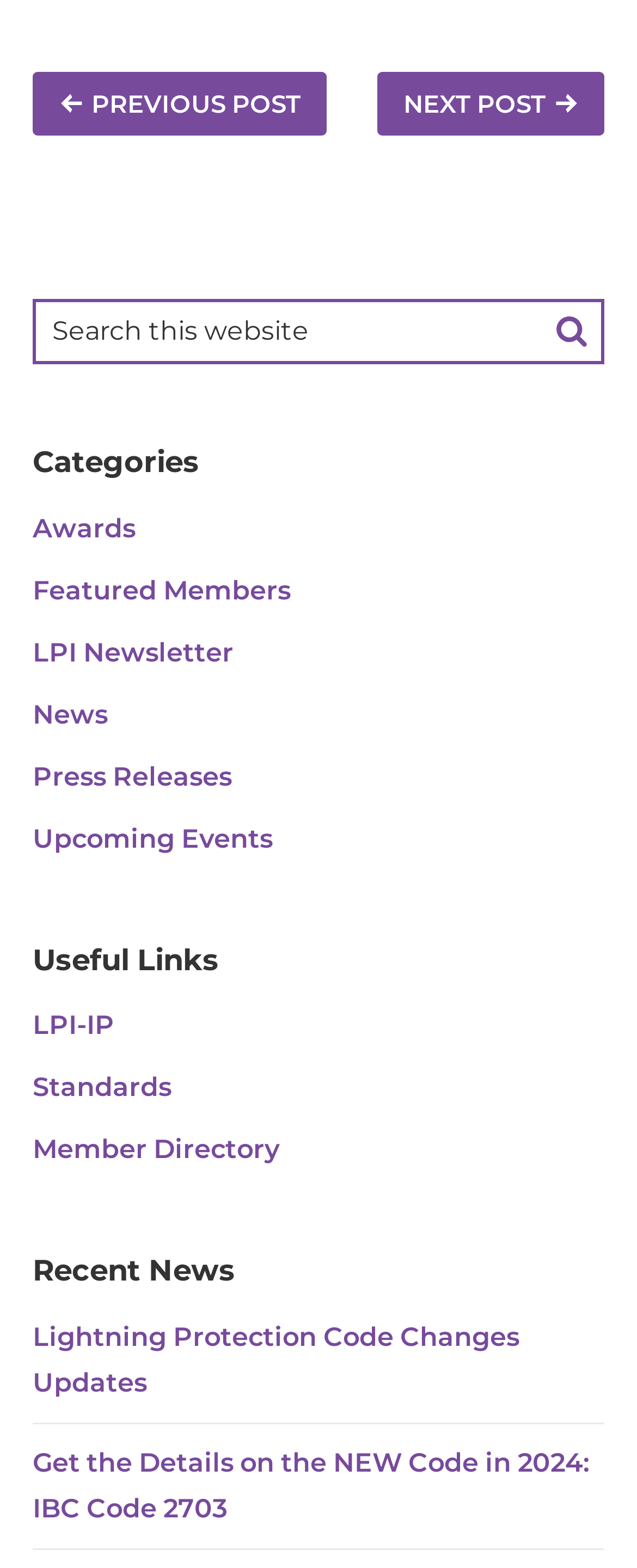Please analyze the image and give a detailed answer to the question:
What is the topic of the recent news section?

The recent news section contains two links, one of which is 'Lightning Protection Code Changes Updates', and the other is 'Get the Details on the NEW Code in 2024: IBC Code 2703'. This suggests that the recent news section is focused on updates and changes related to lightning protection codes.